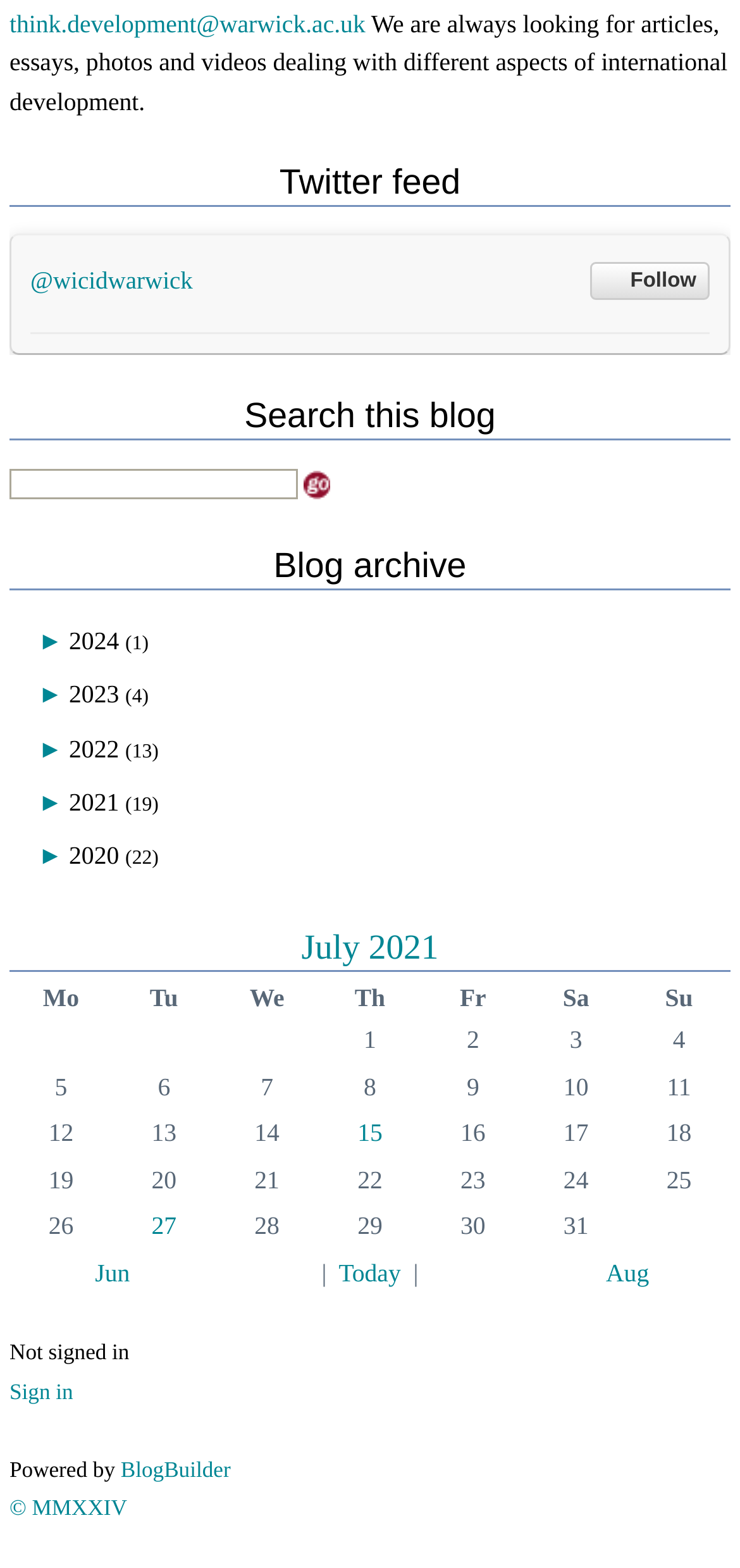What is the Twitter handle of WICID Warwick?
Provide a detailed answer to the question, using the image to inform your response.

The Twitter handle can be found in the Twitter feed section, where it says '@wicidwarwick' with a link to the Twitter profile.